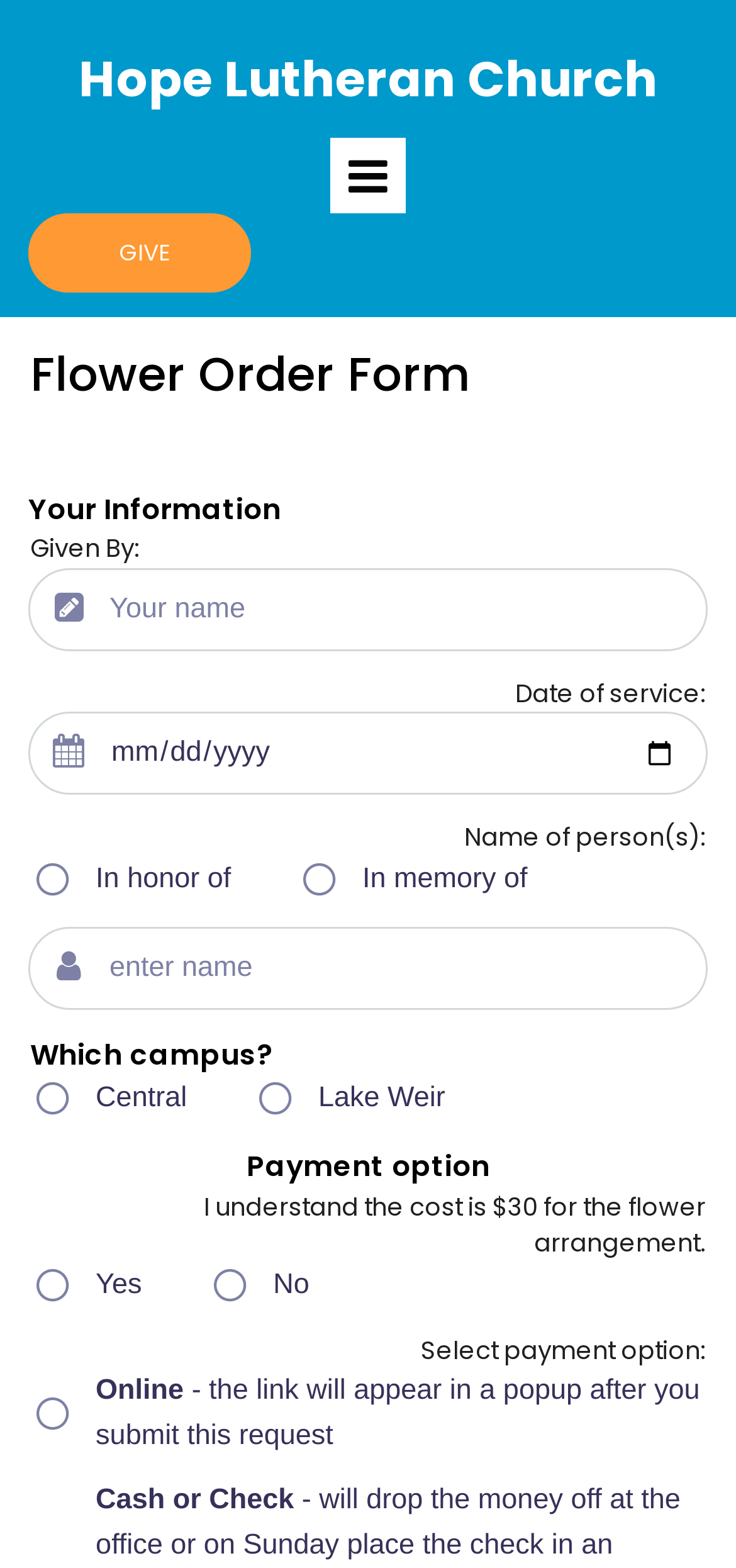Identify the bounding box coordinates for the UI element that matches this description: "name="service_date"".

[0.038, 0.454, 0.962, 0.507]